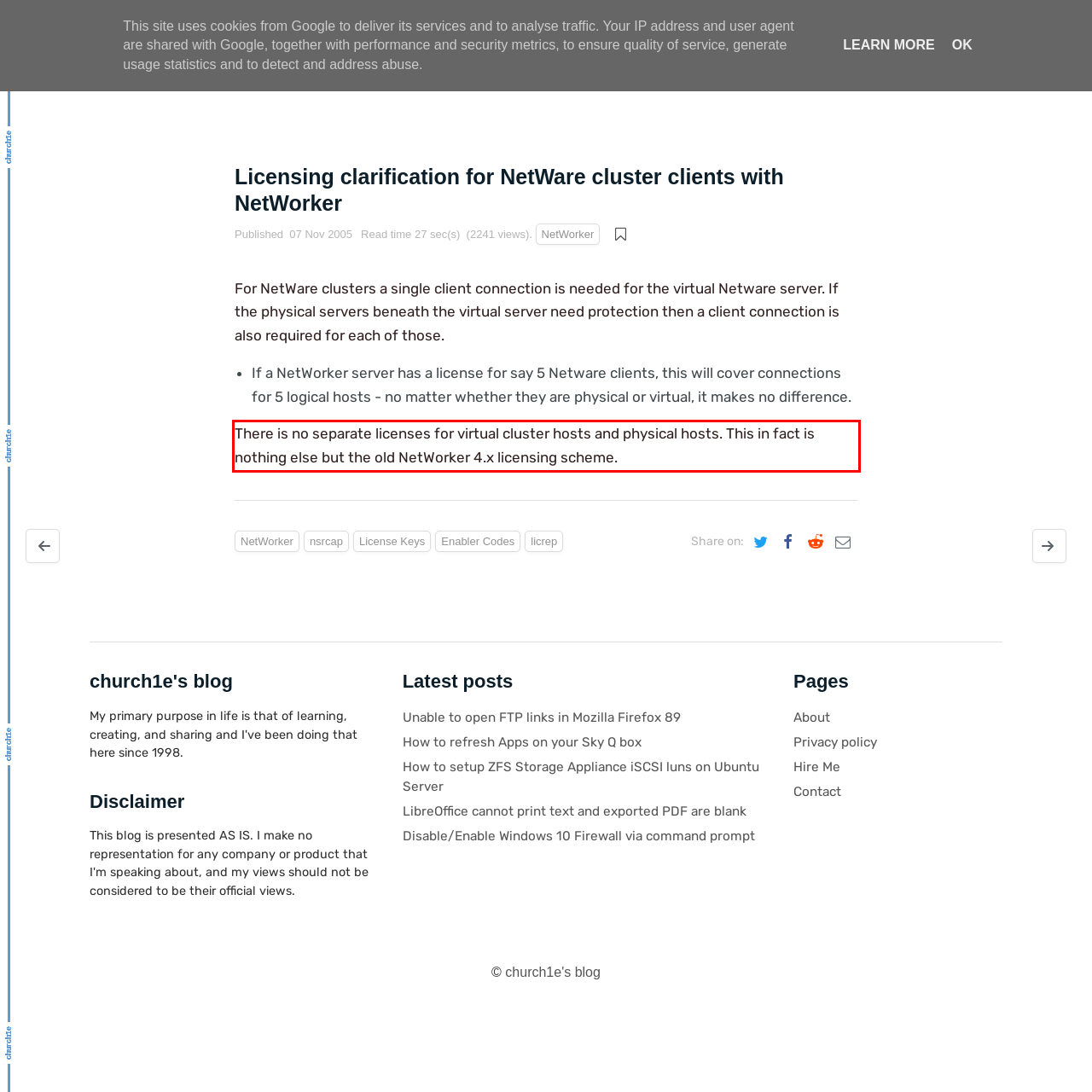Observe the screenshot of the webpage, locate the red bounding box, and extract the text content within it.

There is no separate licenses for virtual cluster hosts and physical hosts. This in fact is nothing else but the old NetWorker 4.x licensing scheme.